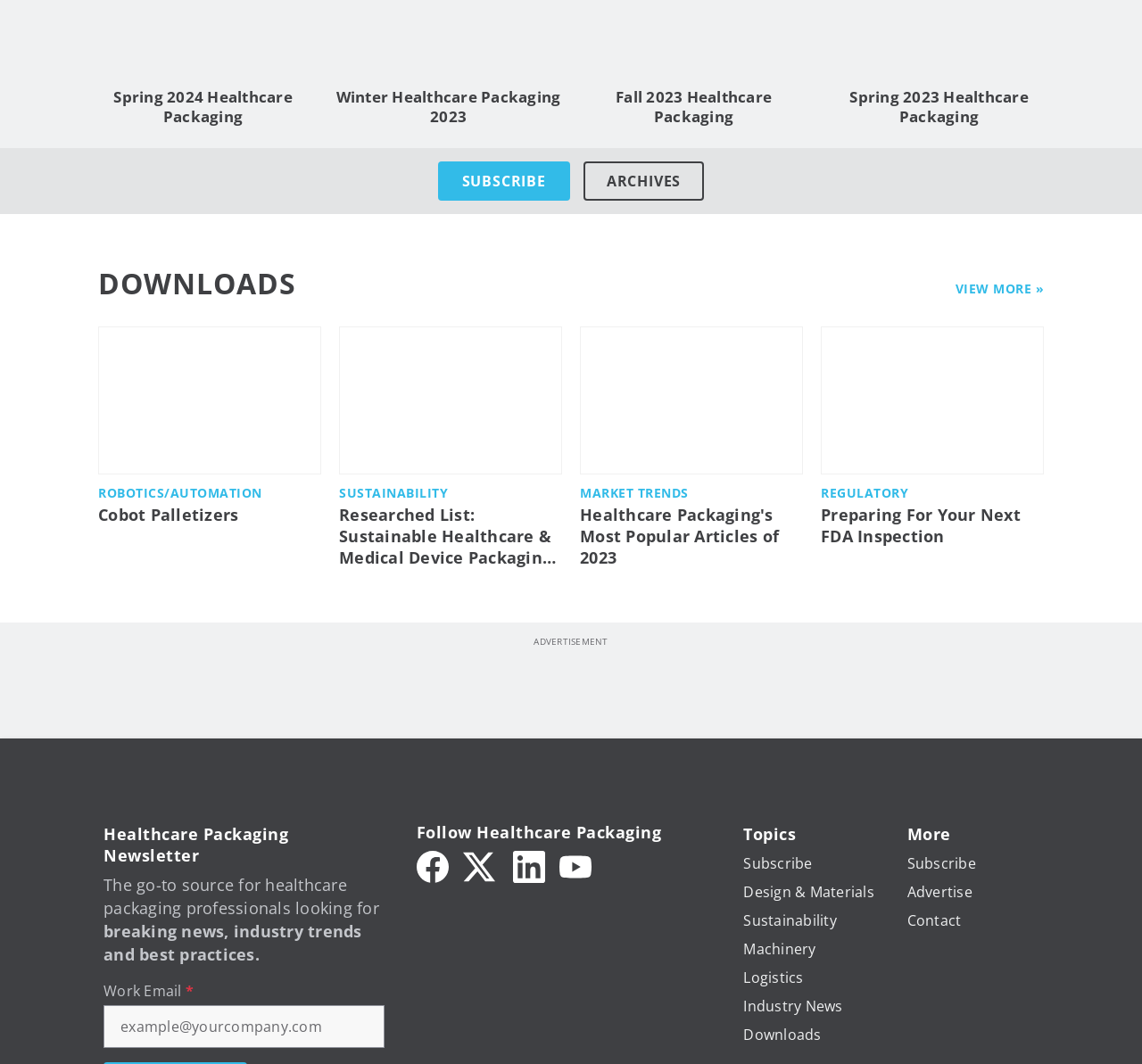Determine the bounding box coordinates of the clickable element to achieve the following action: 'Check the recent comment from Christopher Foley'. Provide the coordinates as four float values between 0 and 1, formatted as [left, top, right, bottom].

None